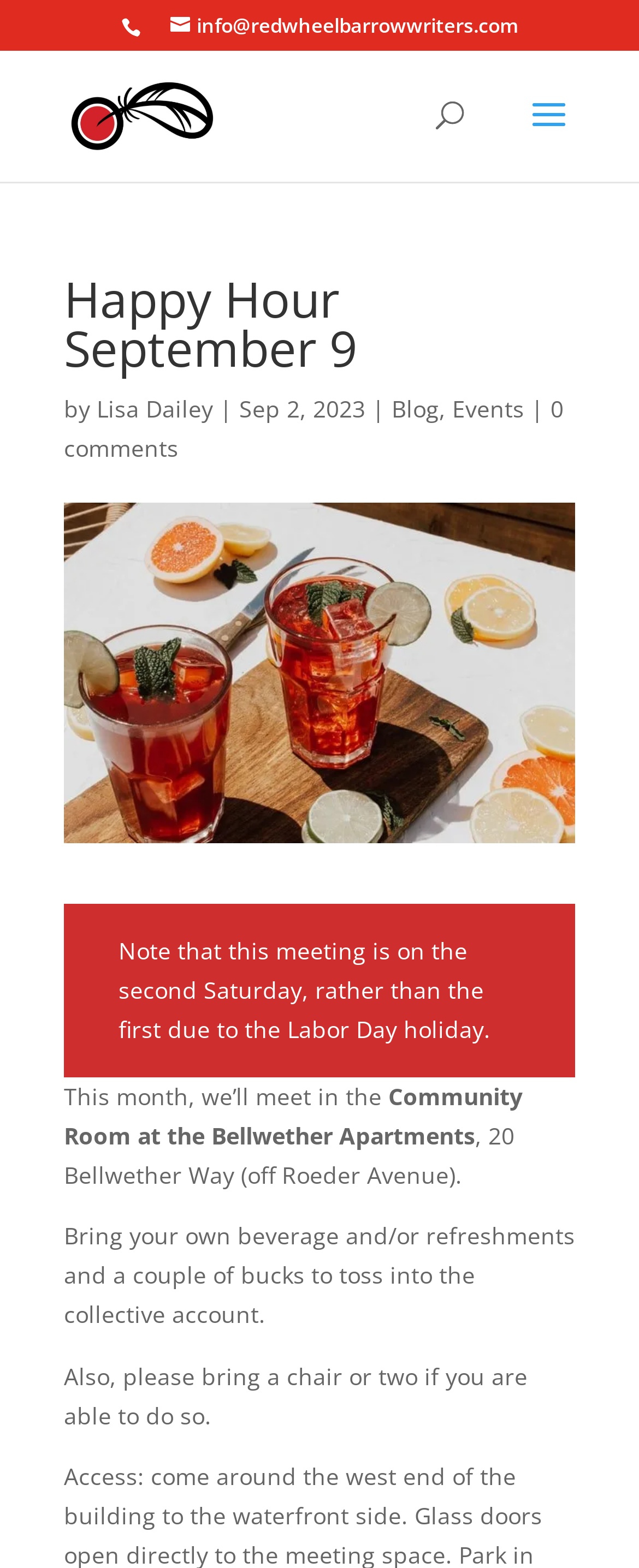Give a one-word or one-phrase response to the question: 
Where is the Happy Hour meeting located?

Community Room at the Bellwether Apartments